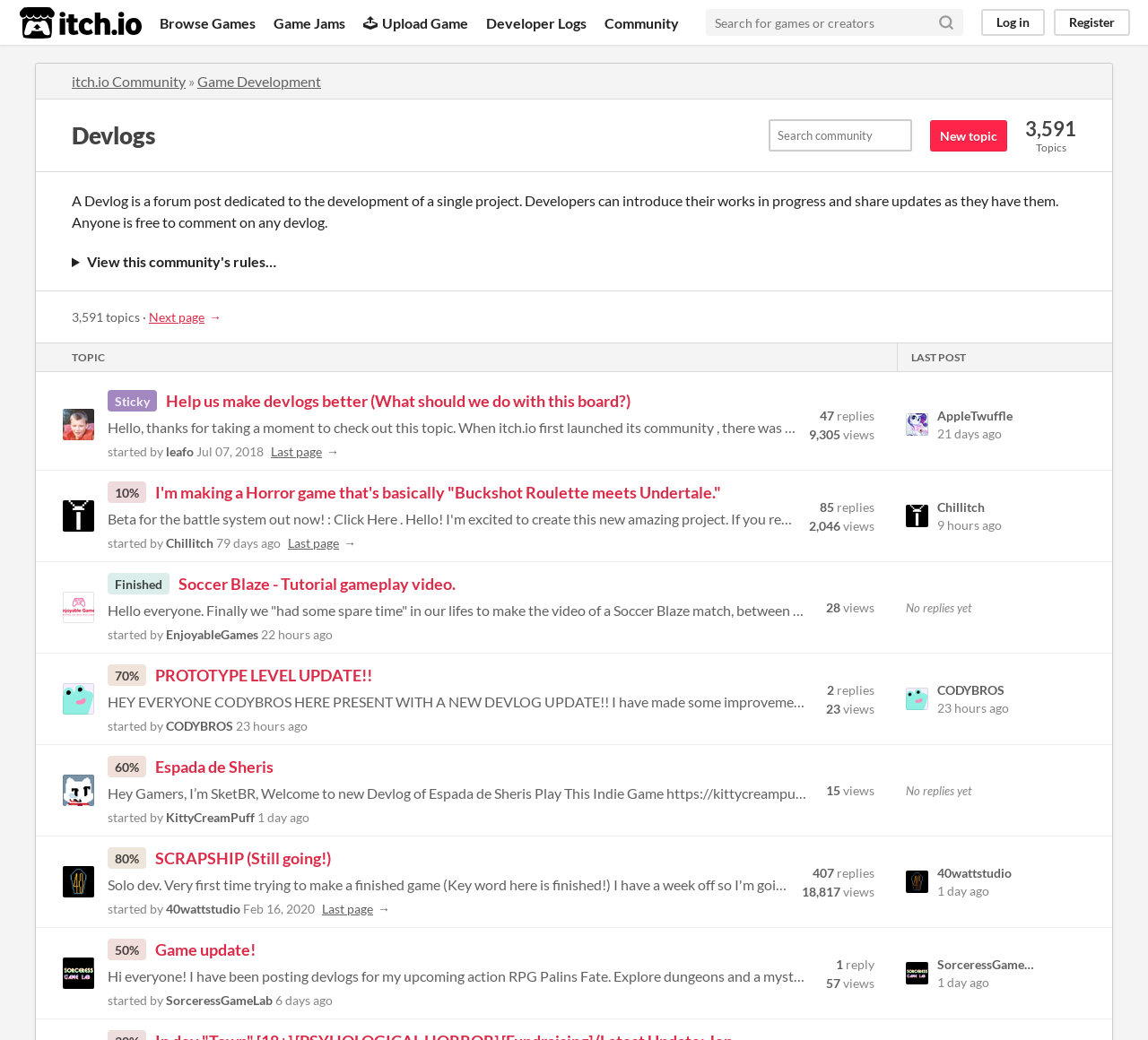Find the bounding box coordinates for the UI element that matches this description: "Log in".

[0.855, 0.009, 0.91, 0.034]